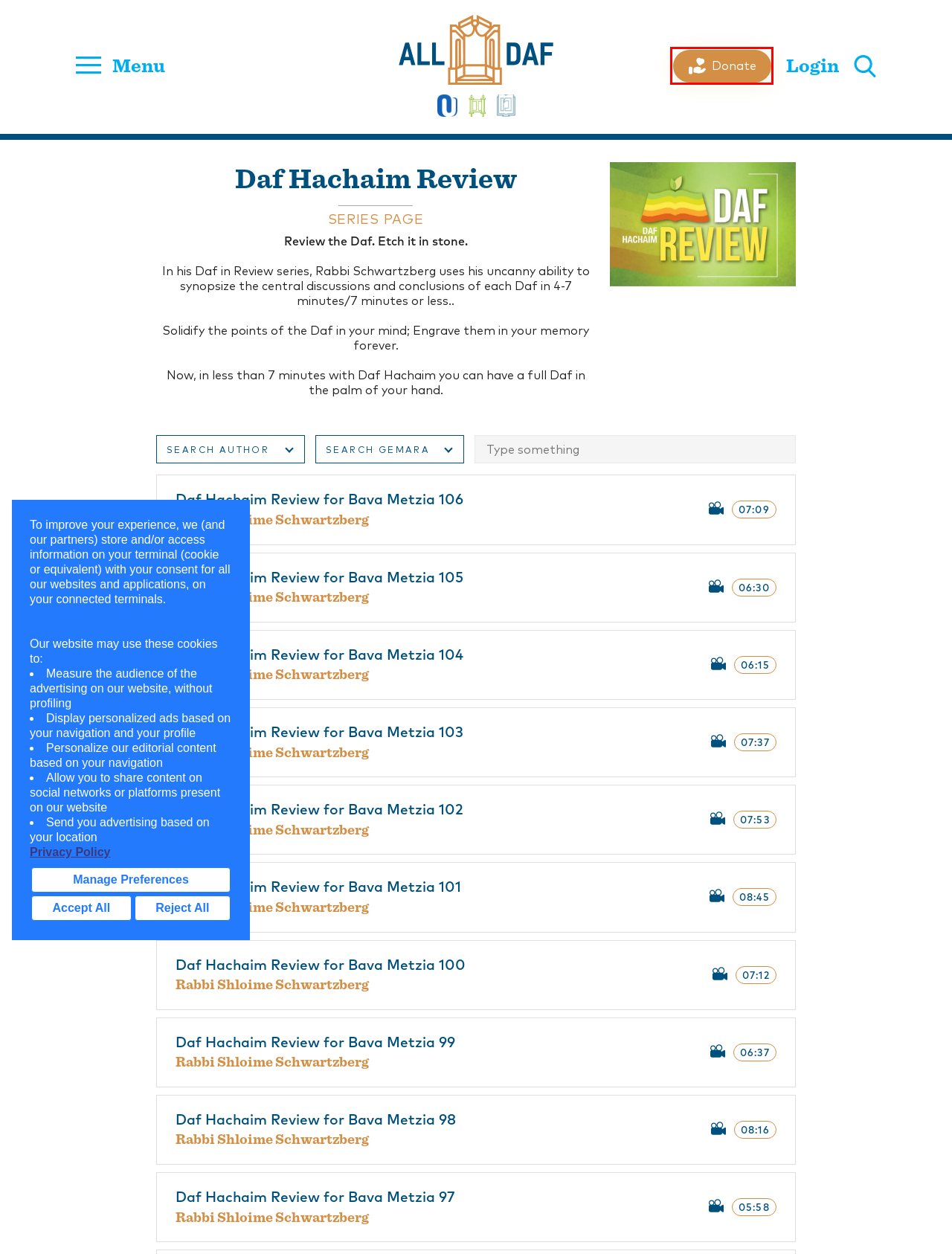You have a screenshot of a webpage with a red rectangle bounding box. Identify the best webpage description that corresponds to the new webpage after clicking the element within the red bounding box. Here are the candidates:
A. OU Torah - Study Torah daily
B. All Mishnah
C. All Parsha - Connect to the Parsha. Live the Parsha.
D. OU Kosher Certification Agency. Kosher Supervision by Orthodox Union.
E. All Daf - Donate
F. Orthodox Union Web Site Privacy Policy - Orthodox Union
G. Moznaim.com - Ultimate jewish books and seforim store online
H. ‎All Daf on the App Store

E